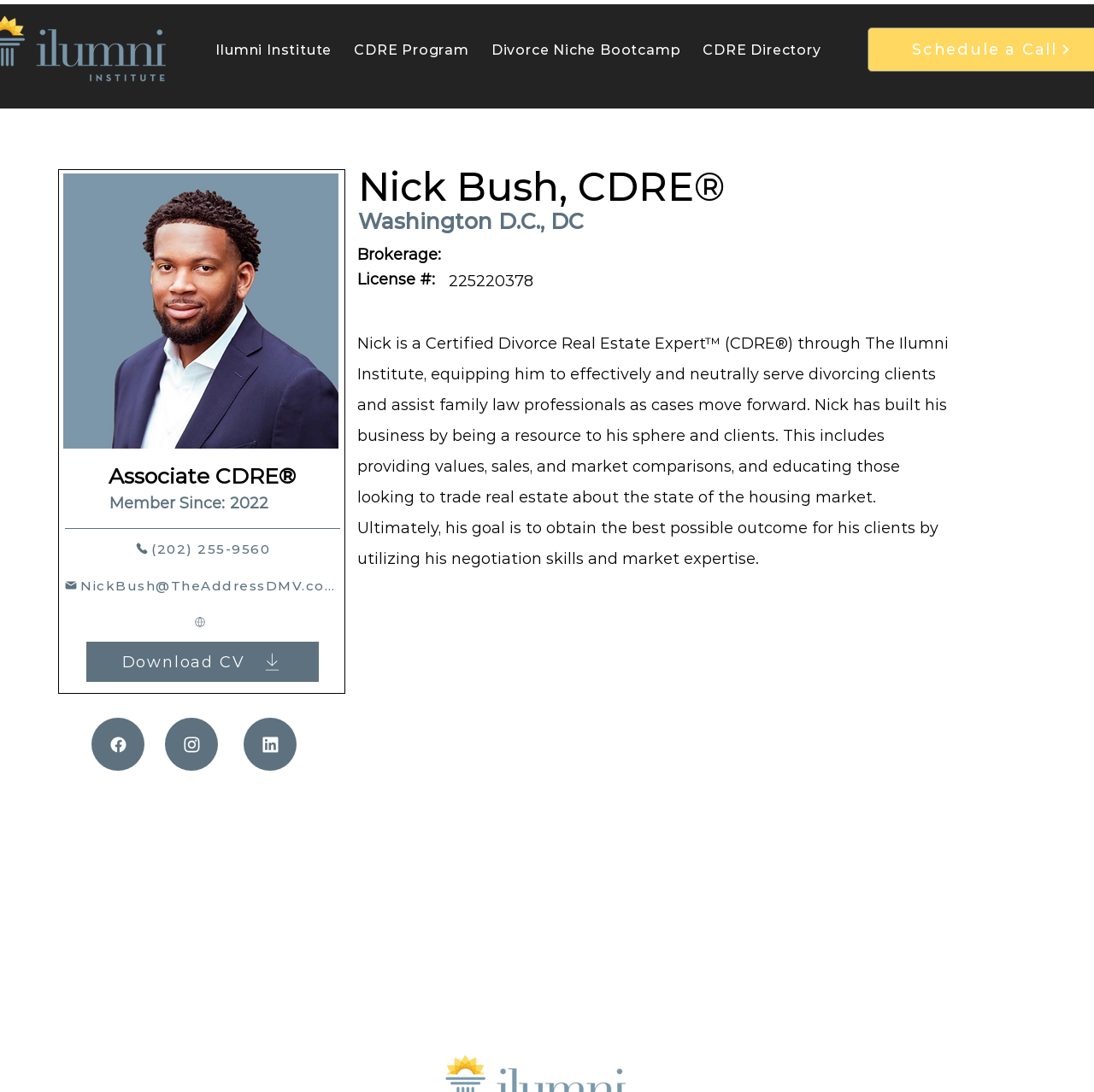Answer in one word or a short phrase: 
What is Nick Bush's license number?

225220378